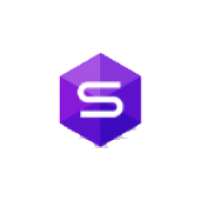Provide an in-depth description of the image.

The image displays the logo of "dbForge Source Control," a powerful add-in designed for SQL Server Management Studio (SSMS). This sleek design features a stylized purple hexagon, within which the letter "S" is prominently featured in white. This logo represents the tool's focus on managing SQL Server database changes, making it a visually appealing and recognizable symbol for developers and database administrators looking to streamline their workflow. The product is positioned within a section titled "Related Products," emphasizing its relevance and compatibility with other database management tools.